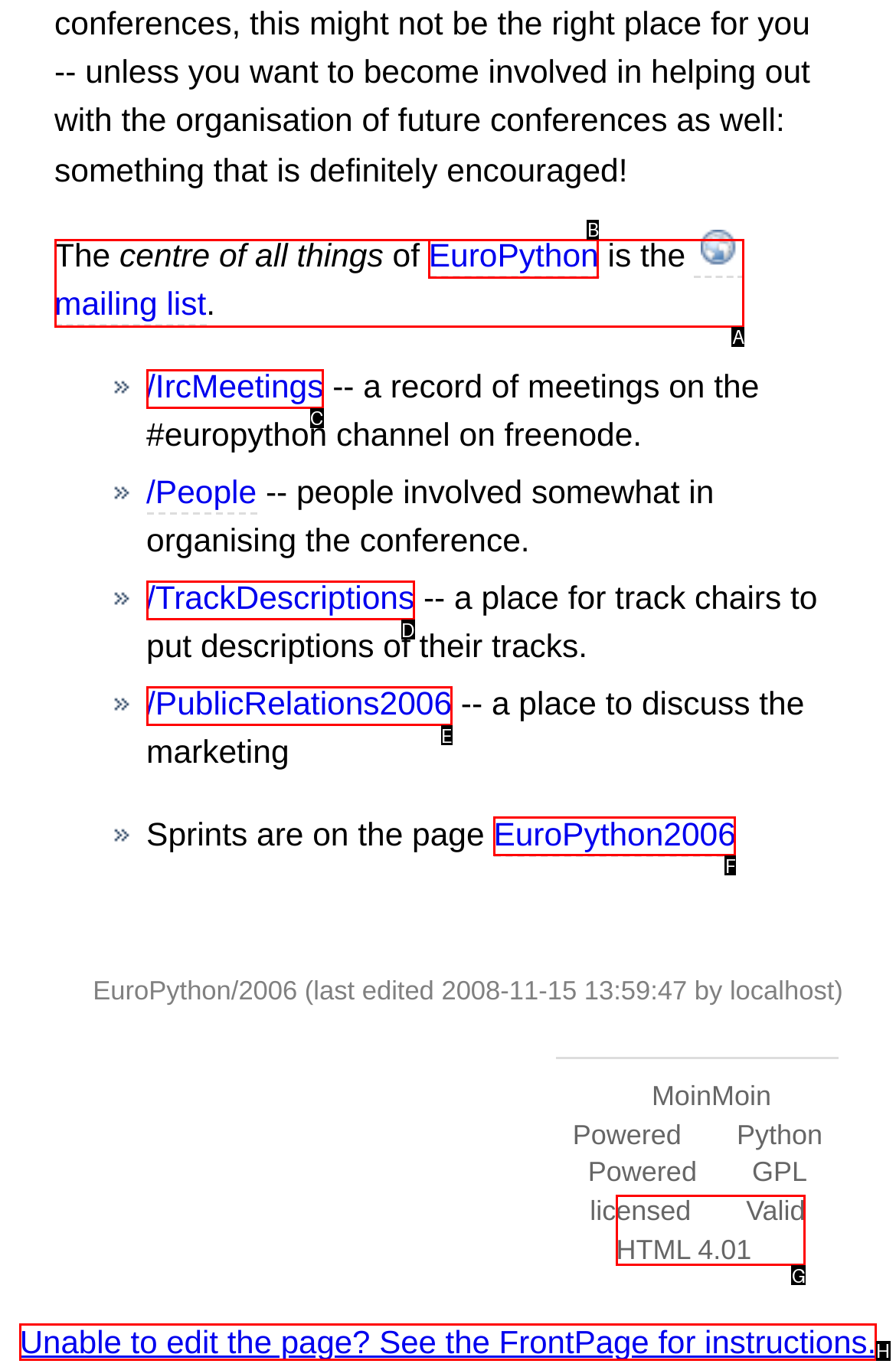Using the description: Valid HTML 4.01
Identify the letter of the corresponding UI element from the choices available.

G